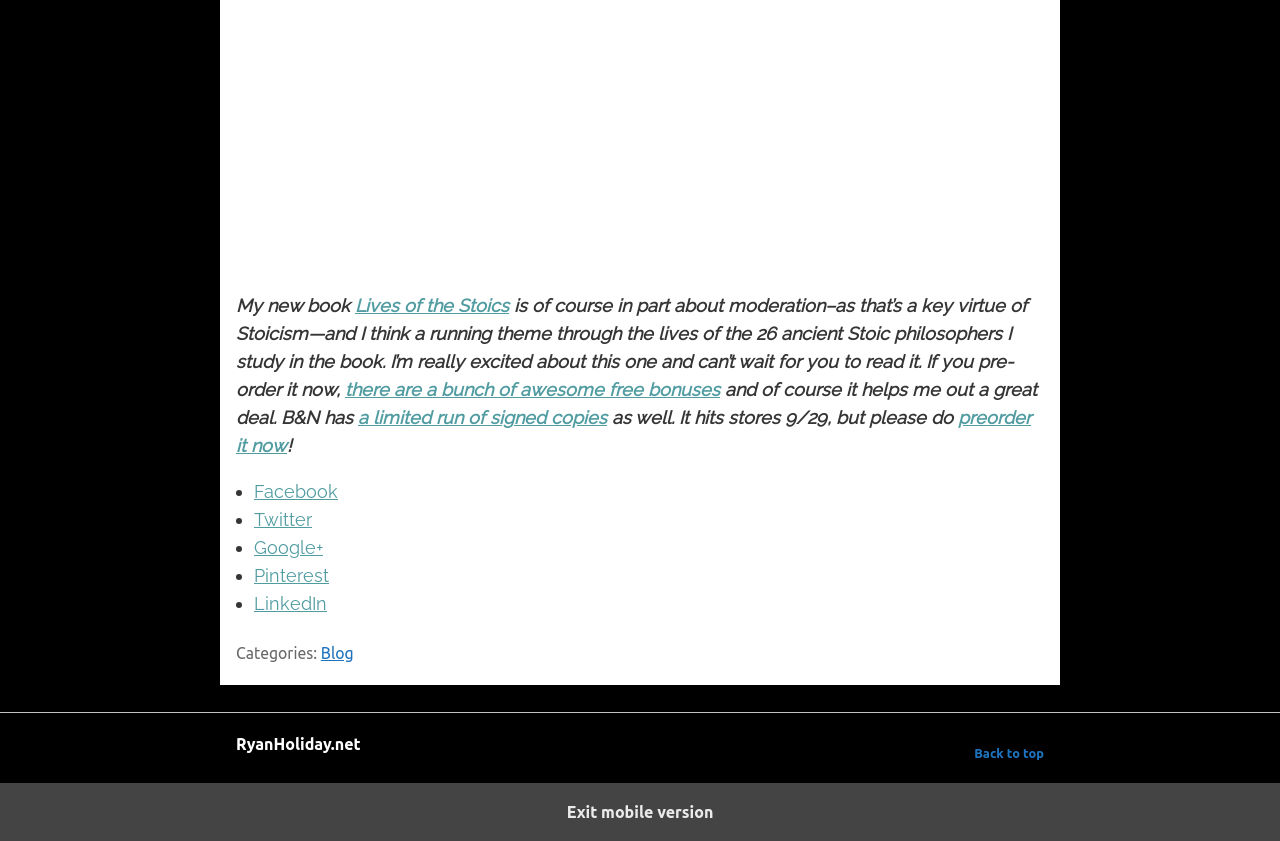Please specify the bounding box coordinates of the region to click in order to perform the following instruction: "Click on 'Lives of the Stoics'".

[0.277, 0.351, 0.398, 0.376]